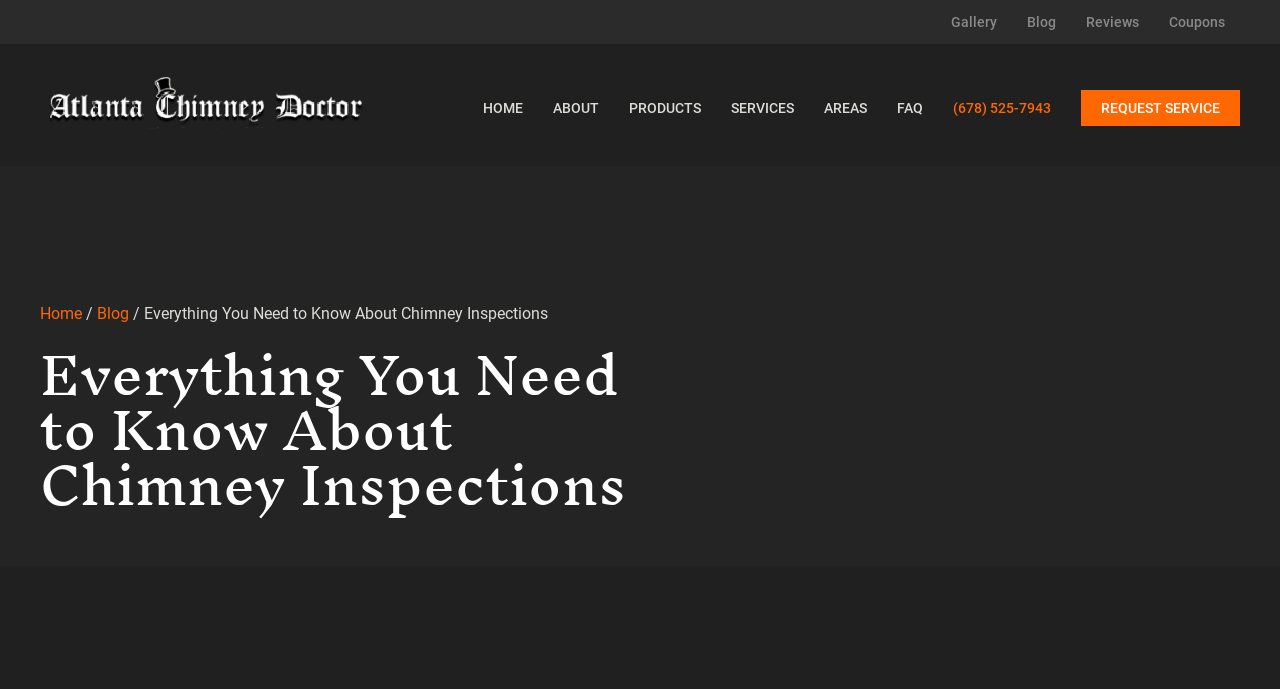Please respond to the question with a concise word or phrase:
How many navigation links are there?

9